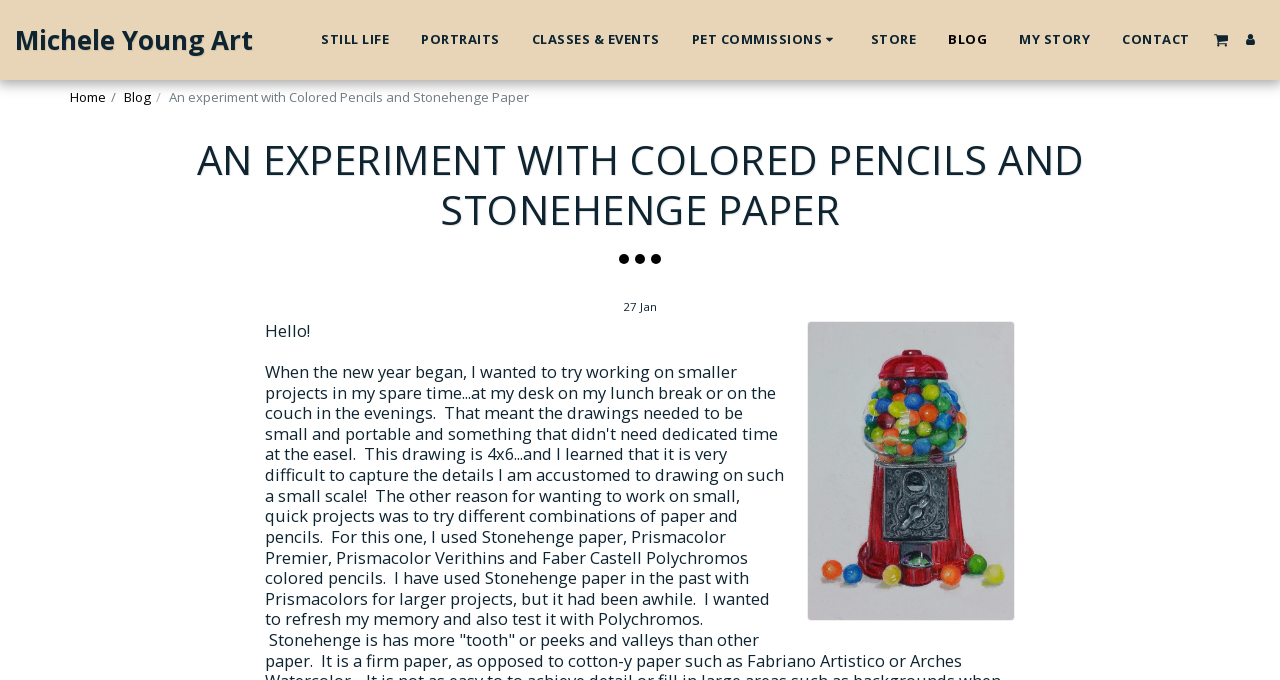Please provide the bounding box coordinates for the element that needs to be clicked to perform the instruction: "Click on STILL LIFE link". The coordinates must consist of four float numbers between 0 and 1, formatted as [left, top, right, bottom].

[0.239, 0.039, 0.316, 0.077]